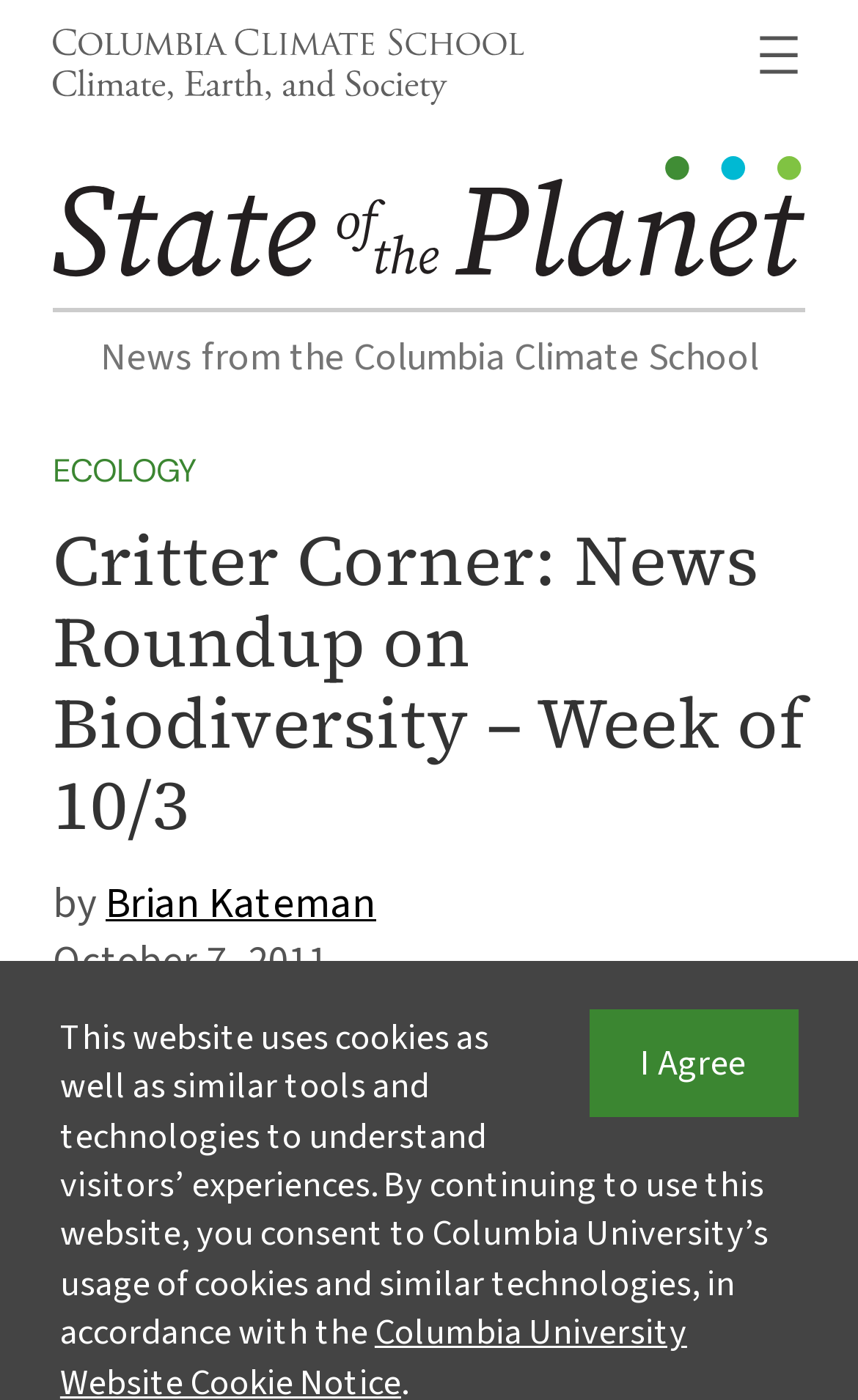Kindly provide the bounding box coordinates of the section you need to click on to fulfill the given instruction: "Visit State of the Planet".

[0.062, 0.112, 0.938, 0.211]